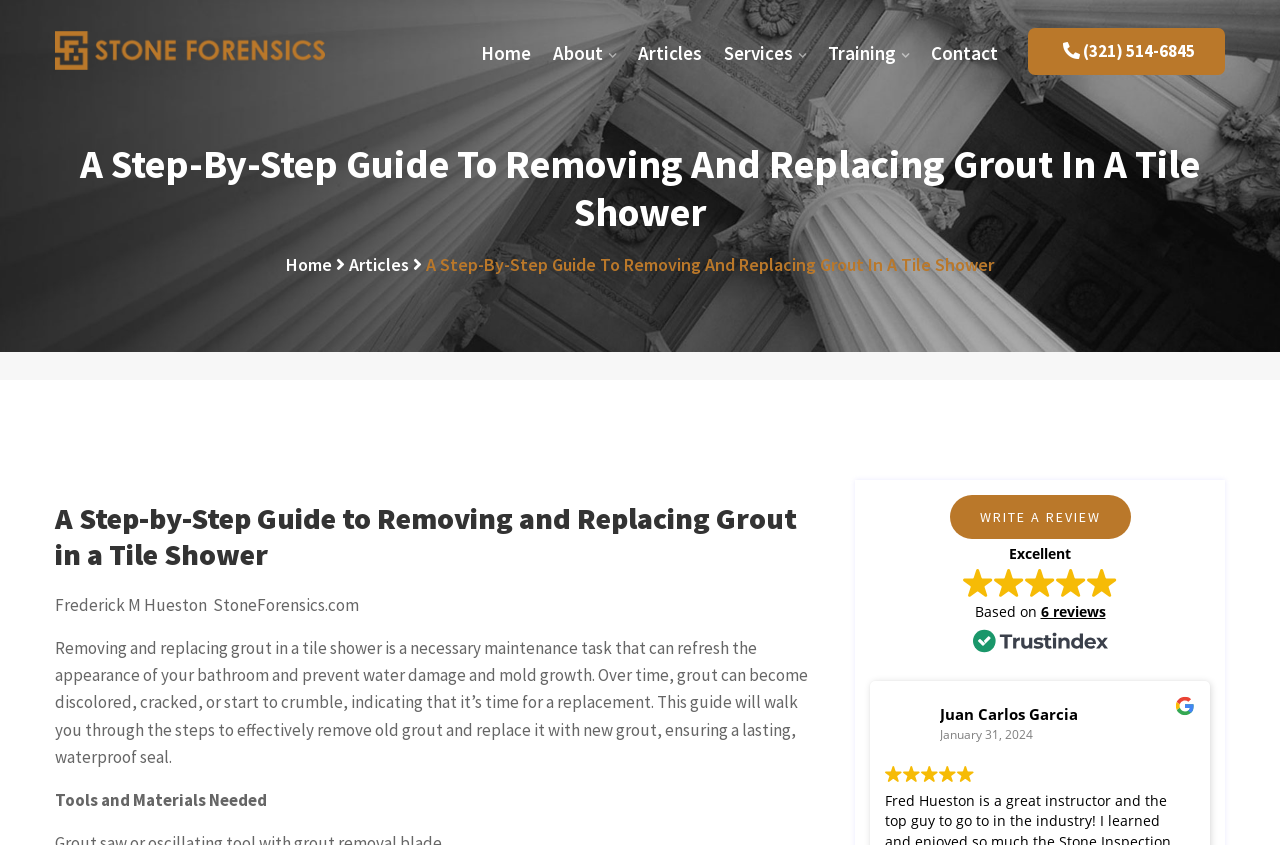Give a succinct answer to this question in a single word or phrase: 
What is the name of the website?

Stone Forensics